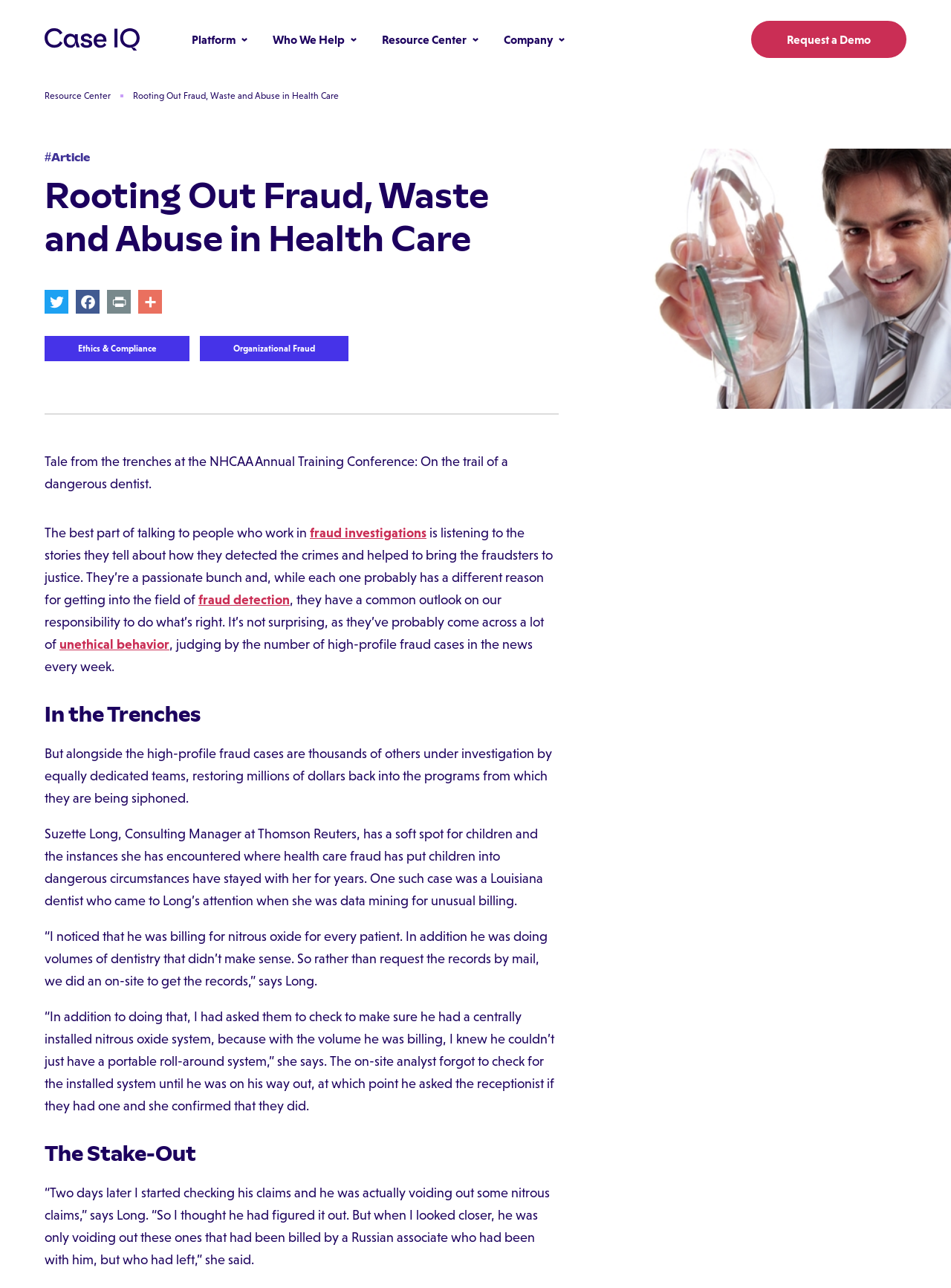What is the industry mentioned in the 'Who We Help' section?
Answer the question with a detailed explanation, including all necessary information.

The 'Who We Help' section on the webpage mentions various industries, including Healthcare, which is one of the industries that Case IQ helps with case management and investigation.